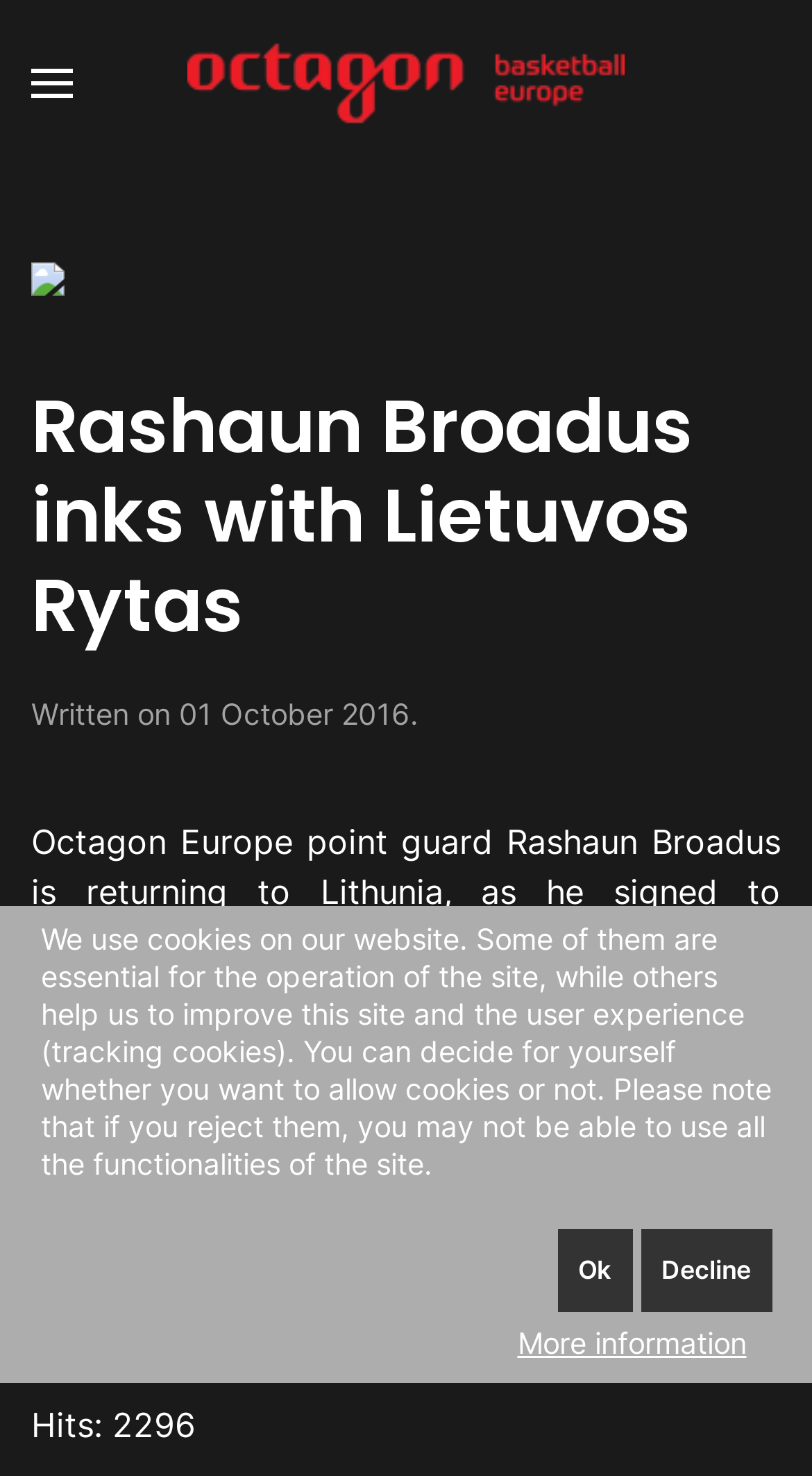Examine the screenshot and answer the question in as much detail as possible: What is the name of the point guard signing with Lietuvos Rytas?

The answer can be found in the main article section of the webpage, where it is stated that 'Octagon Europe point guard Rashaun Broadus is returning to Lithuania, as he signed to Eurocup team Lietuvos Rytas to a 1-year contract.'